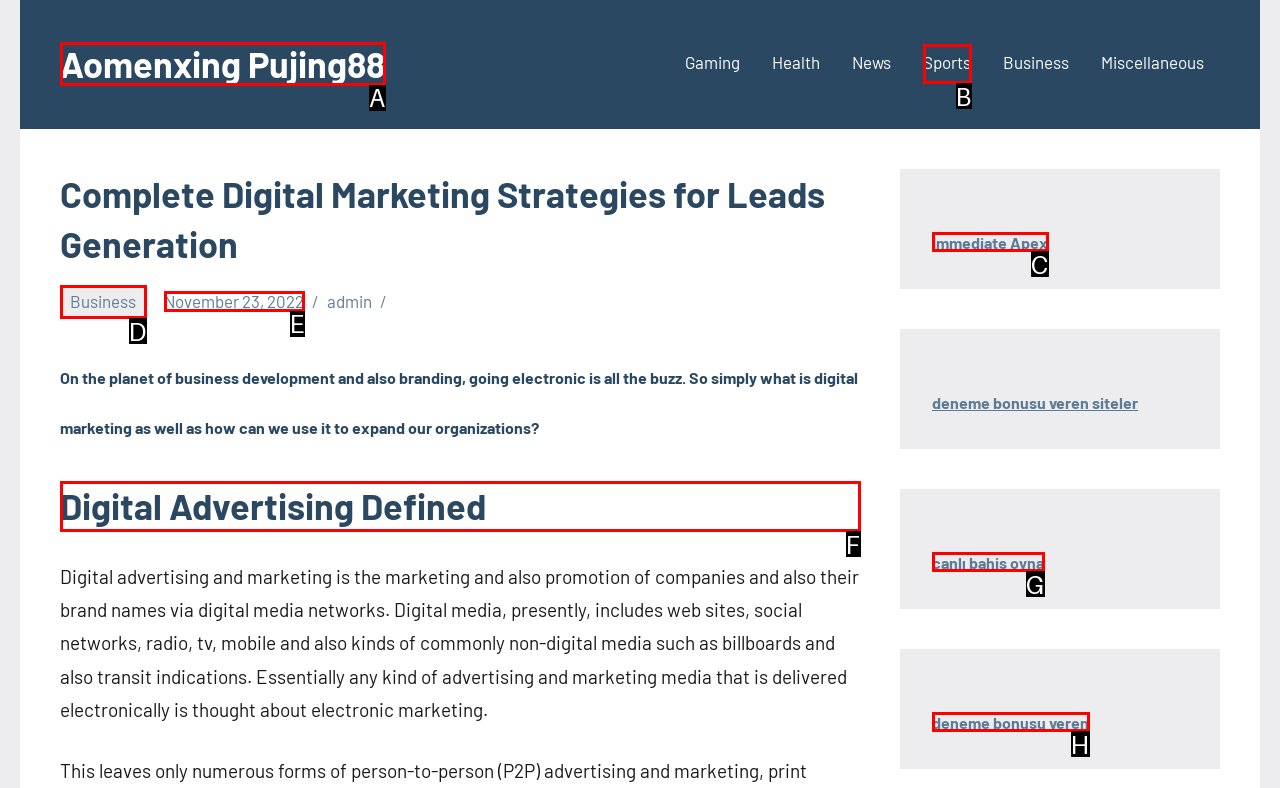For the given instruction: Read about Digital Advertising Defined, determine which boxed UI element should be clicked. Answer with the letter of the corresponding option directly.

F